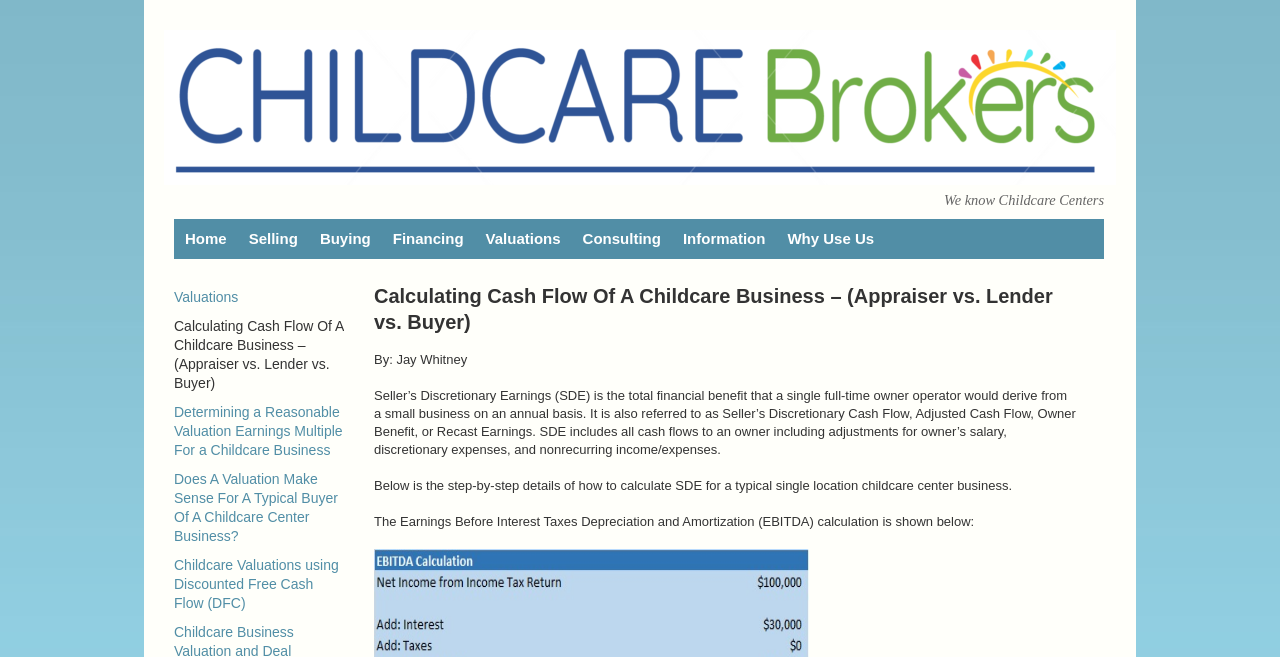What is EBITDA?
Using the image, respond with a single word or phrase.

Earnings Before Interest Taxes Depreciation and Amortization